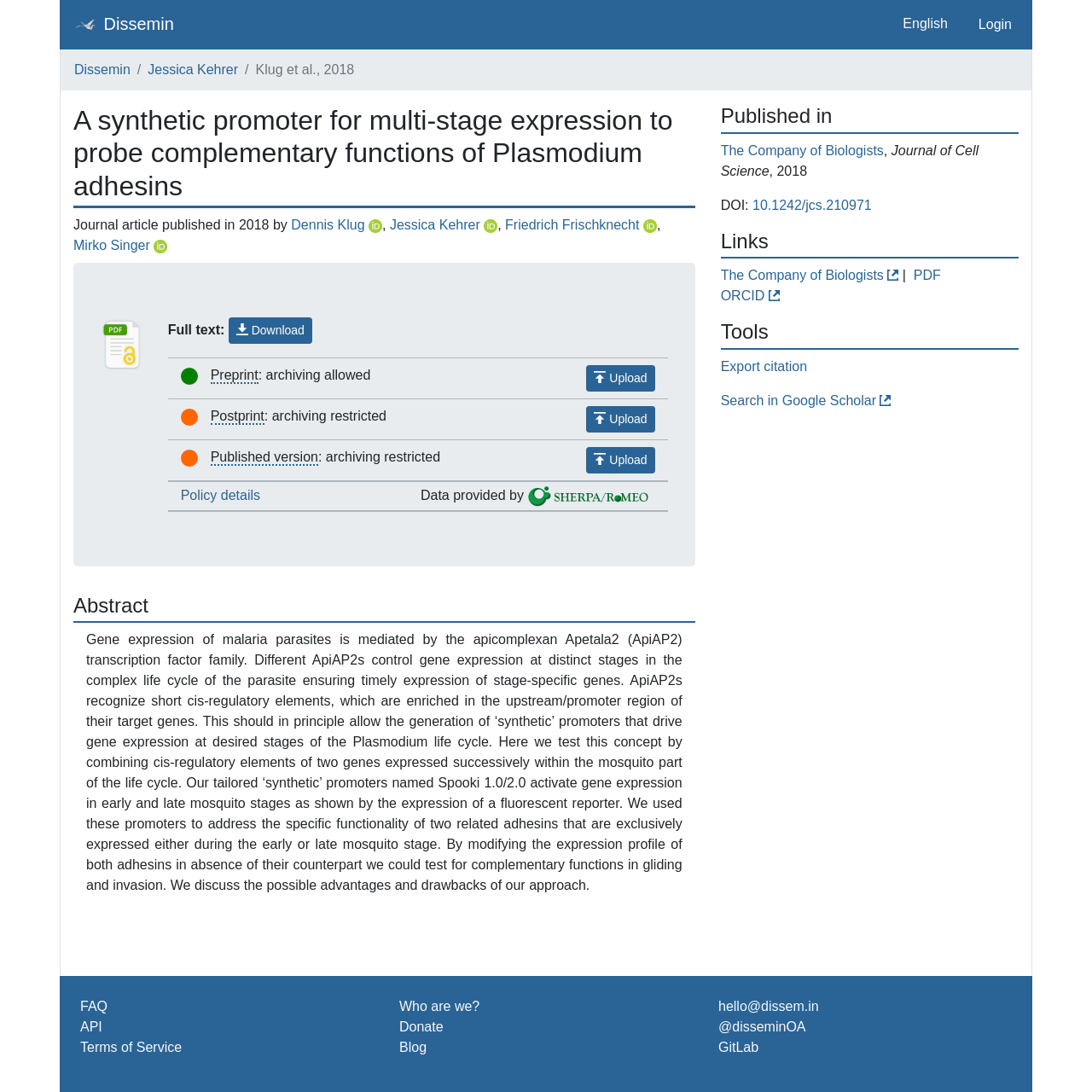Respond concisely with one word or phrase to the following query:
What is the name of the journal?

Journal of Cell Science